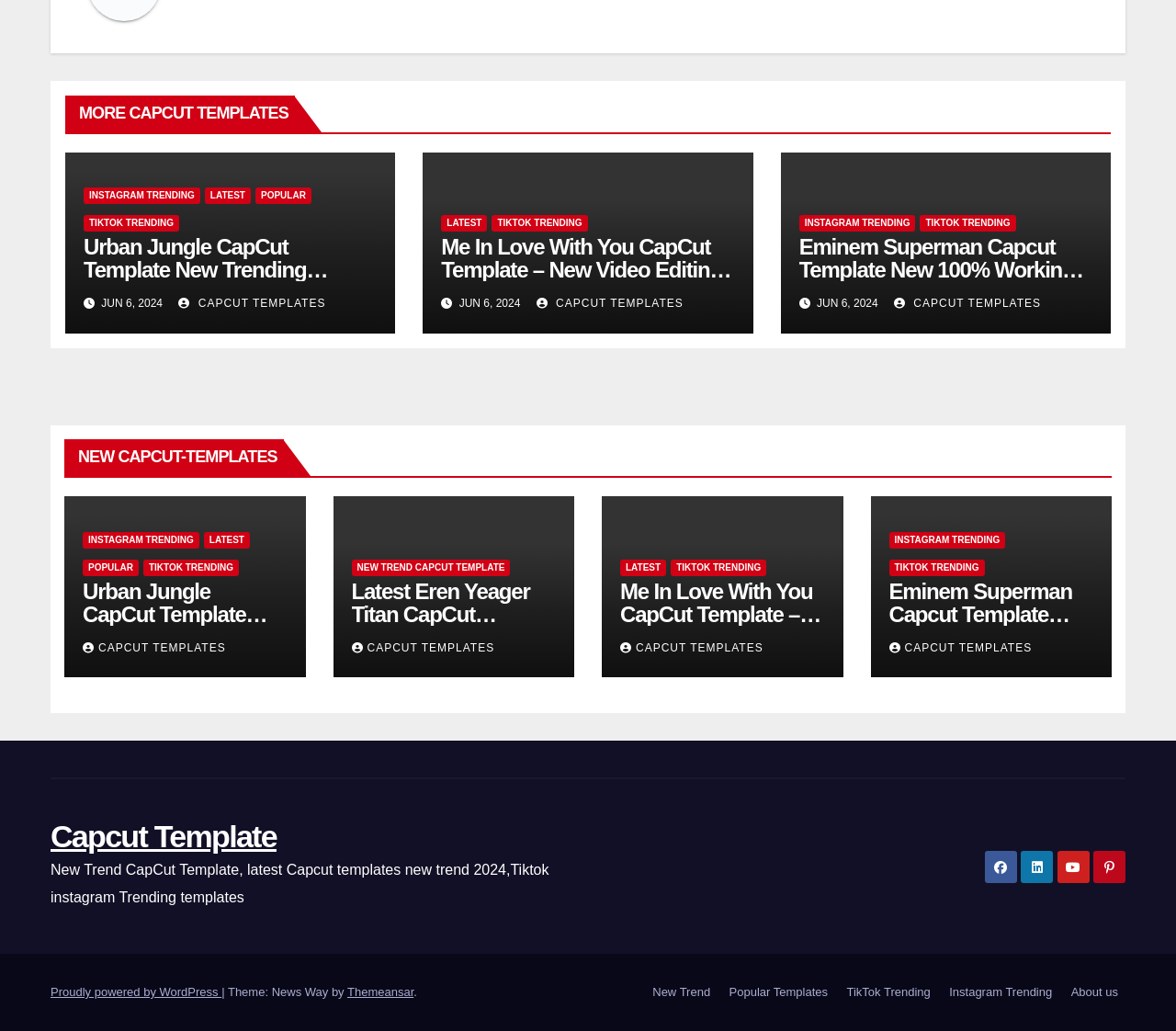Please determine the bounding box coordinates of the area that needs to be clicked to complete this task: 'Click on the 'NEW TREND CAPCUT TEMPLATE' link'. The coordinates must be four float numbers between 0 and 1, formatted as [left, top, right, bottom].

[0.299, 0.543, 0.434, 0.559]